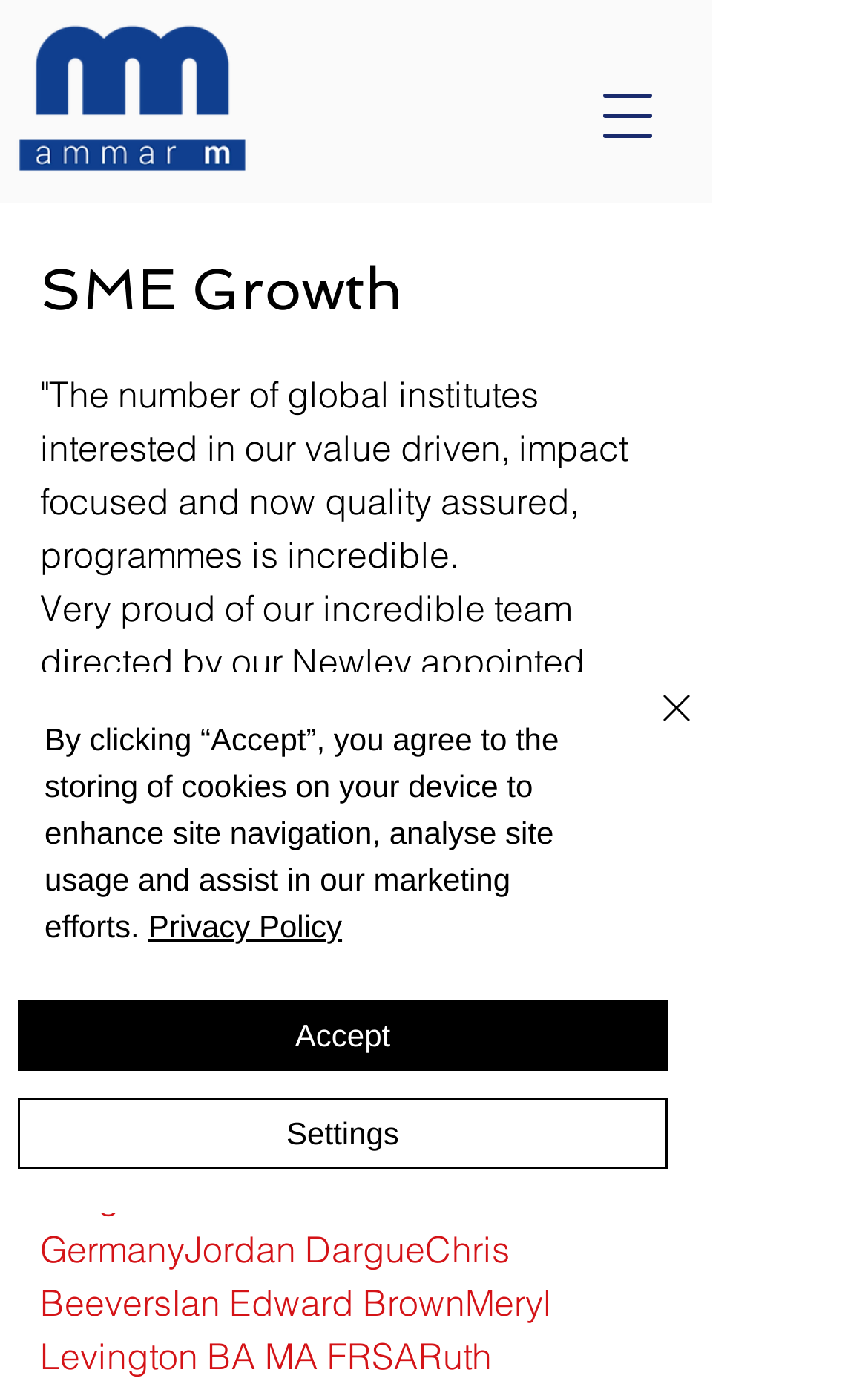Please respond to the question with a concise word or phrase:
How many links are there in the webpage?

14